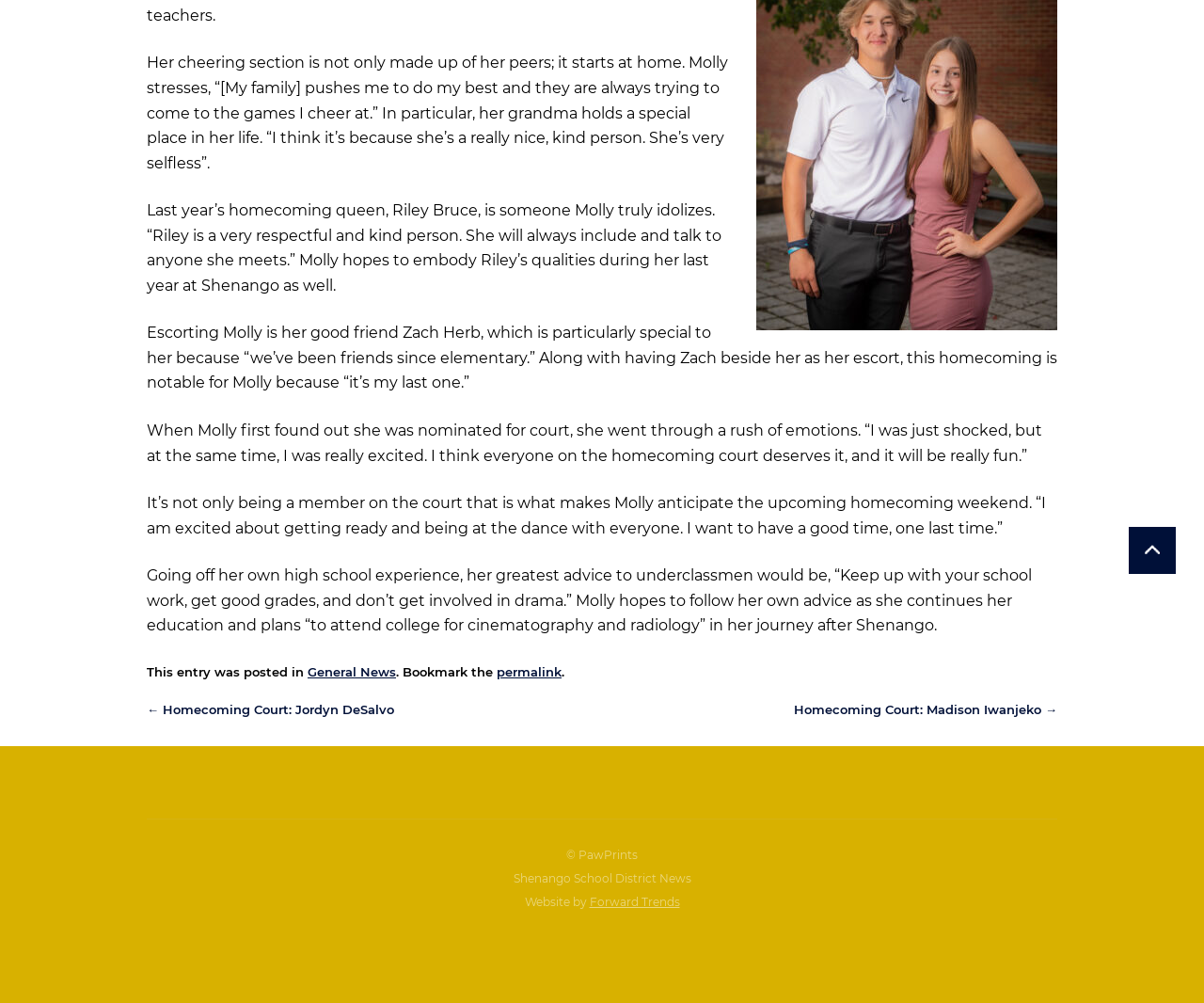Identify the bounding box coordinates for the UI element described by the following text: "← Homecoming Court: Jordyn DeSalvo". Provide the coordinates as four float numbers between 0 and 1, in the format [left, top, right, bottom].

[0.122, 0.7, 0.327, 0.715]